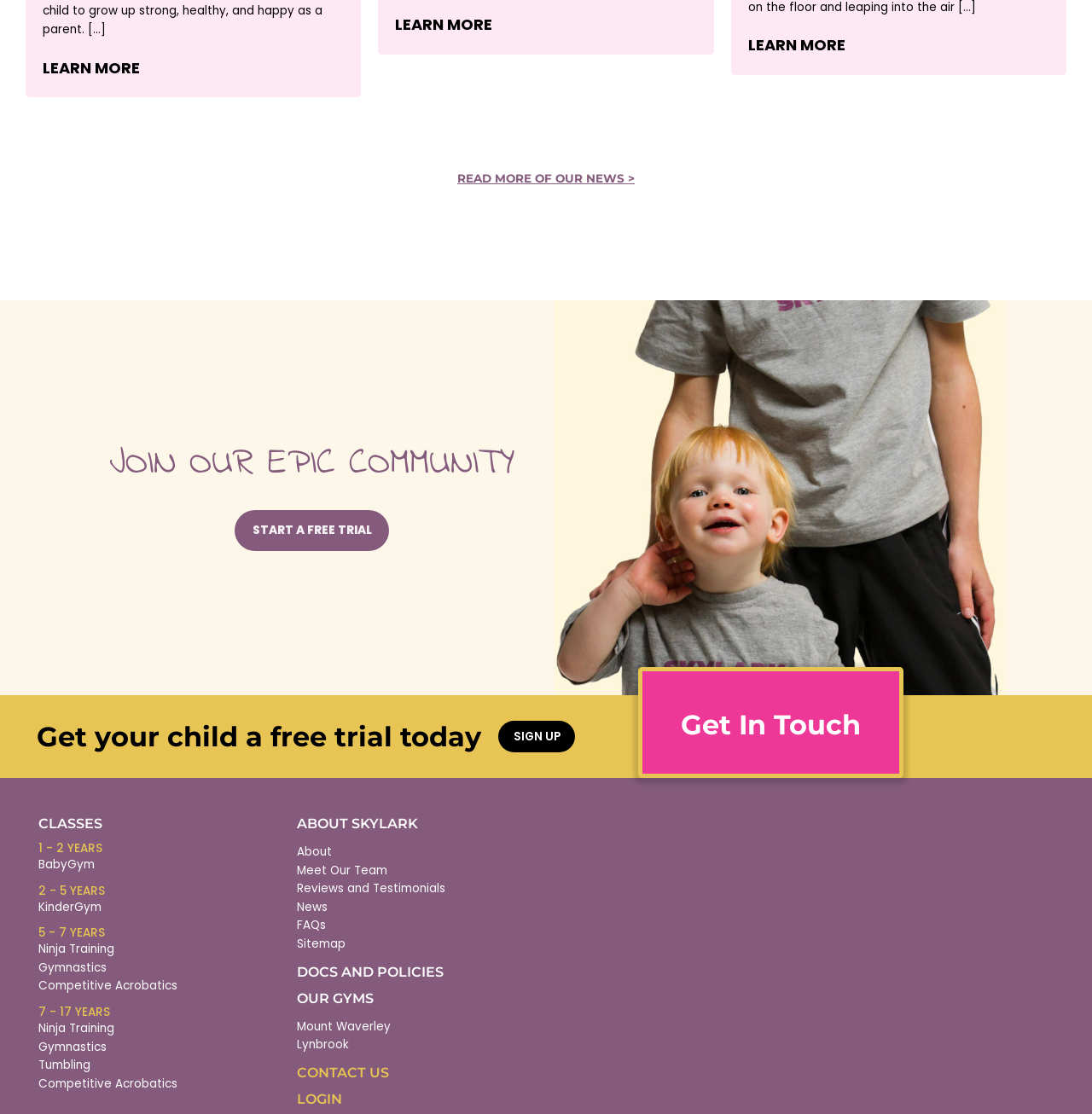Provide the bounding box for the UI element matching this description: "Sitemap".

[0.271, 0.839, 0.316, 0.856]